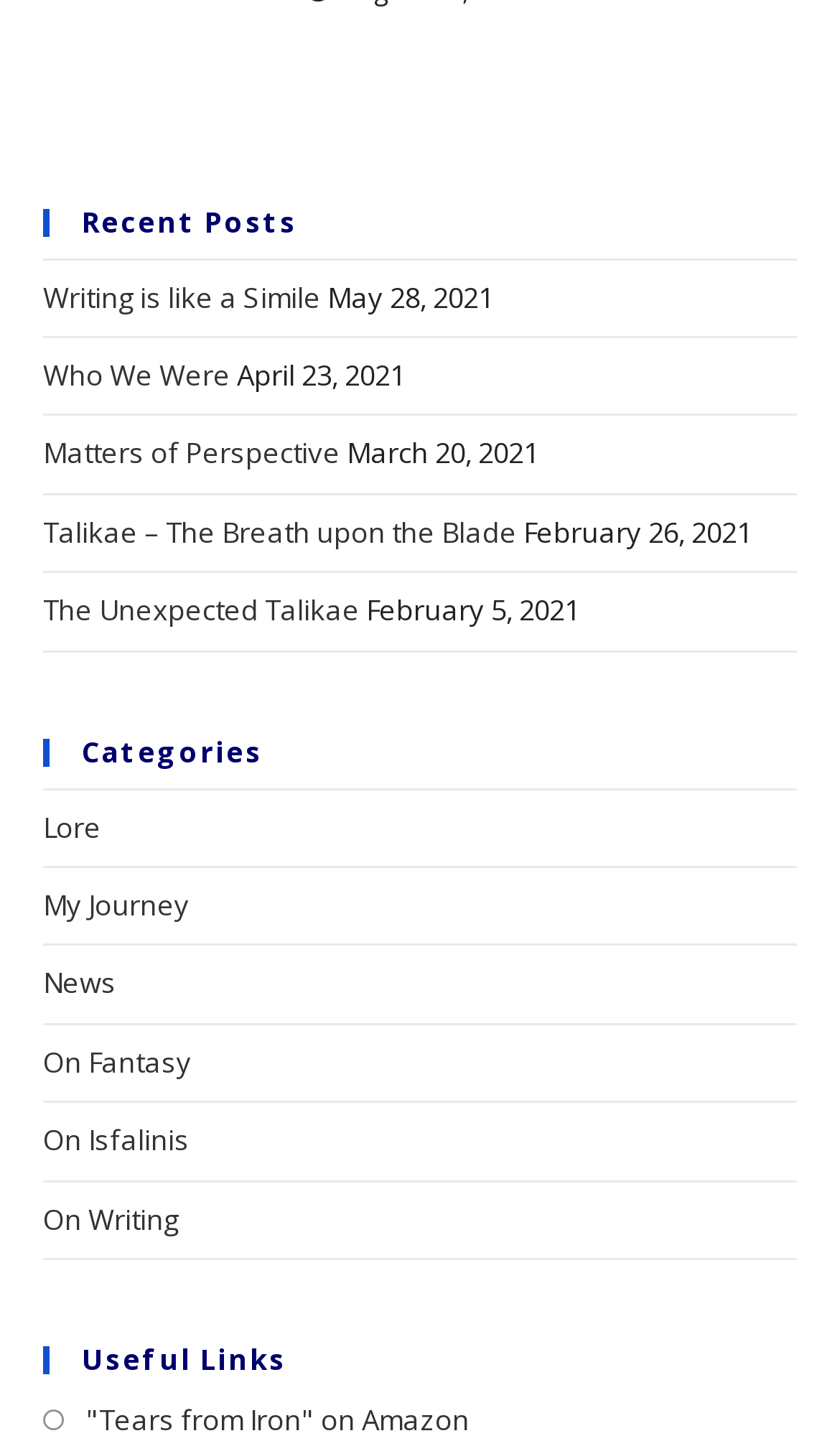Show the bounding box coordinates for the HTML element as described: "The Unexpected Talikae".

[0.051, 0.41, 0.428, 0.437]